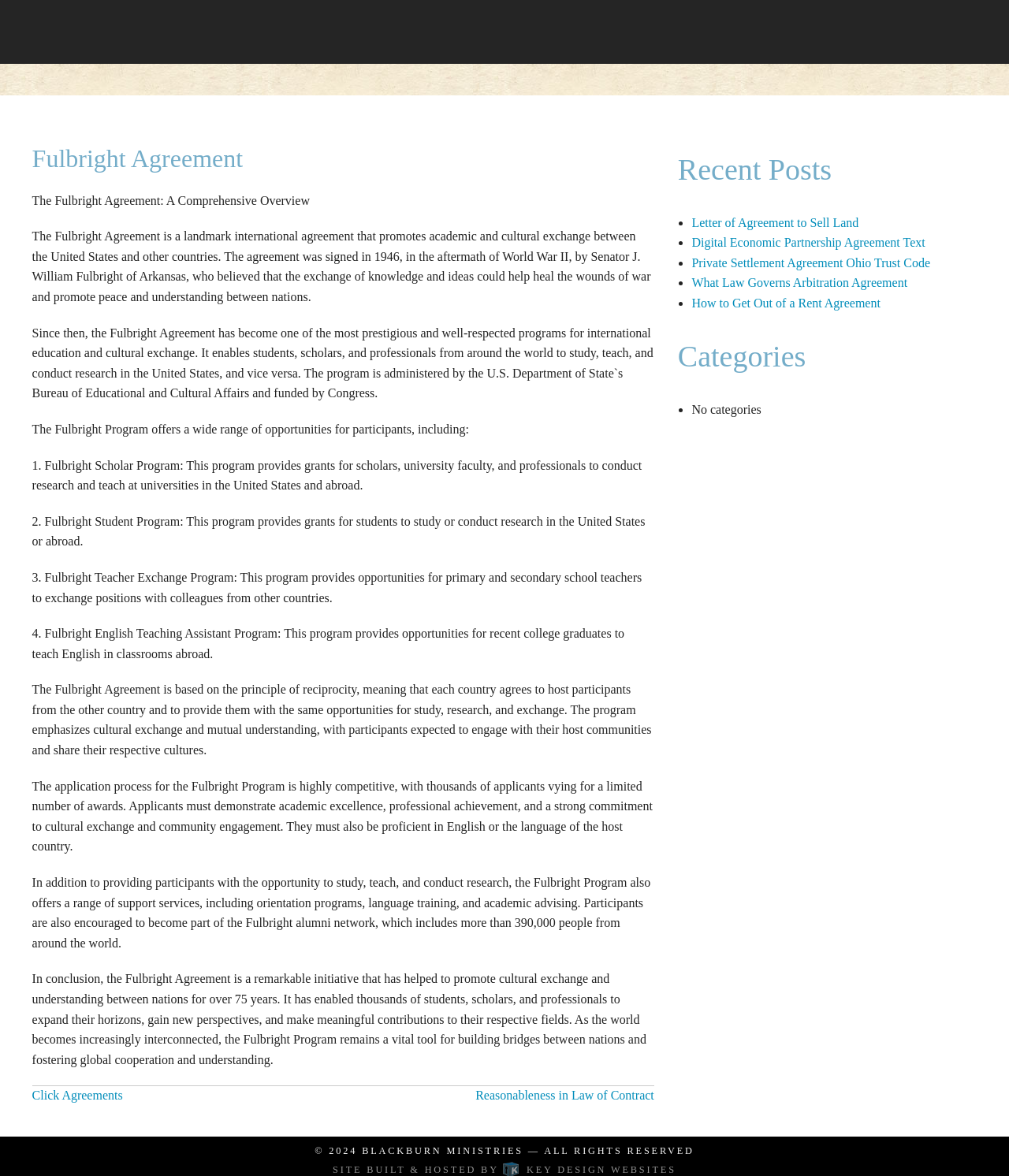Determine the bounding box coordinates for the region that must be clicked to execute the following instruction: "Read about Fulbright Scholar Program".

[0.032, 0.39, 0.636, 0.418]